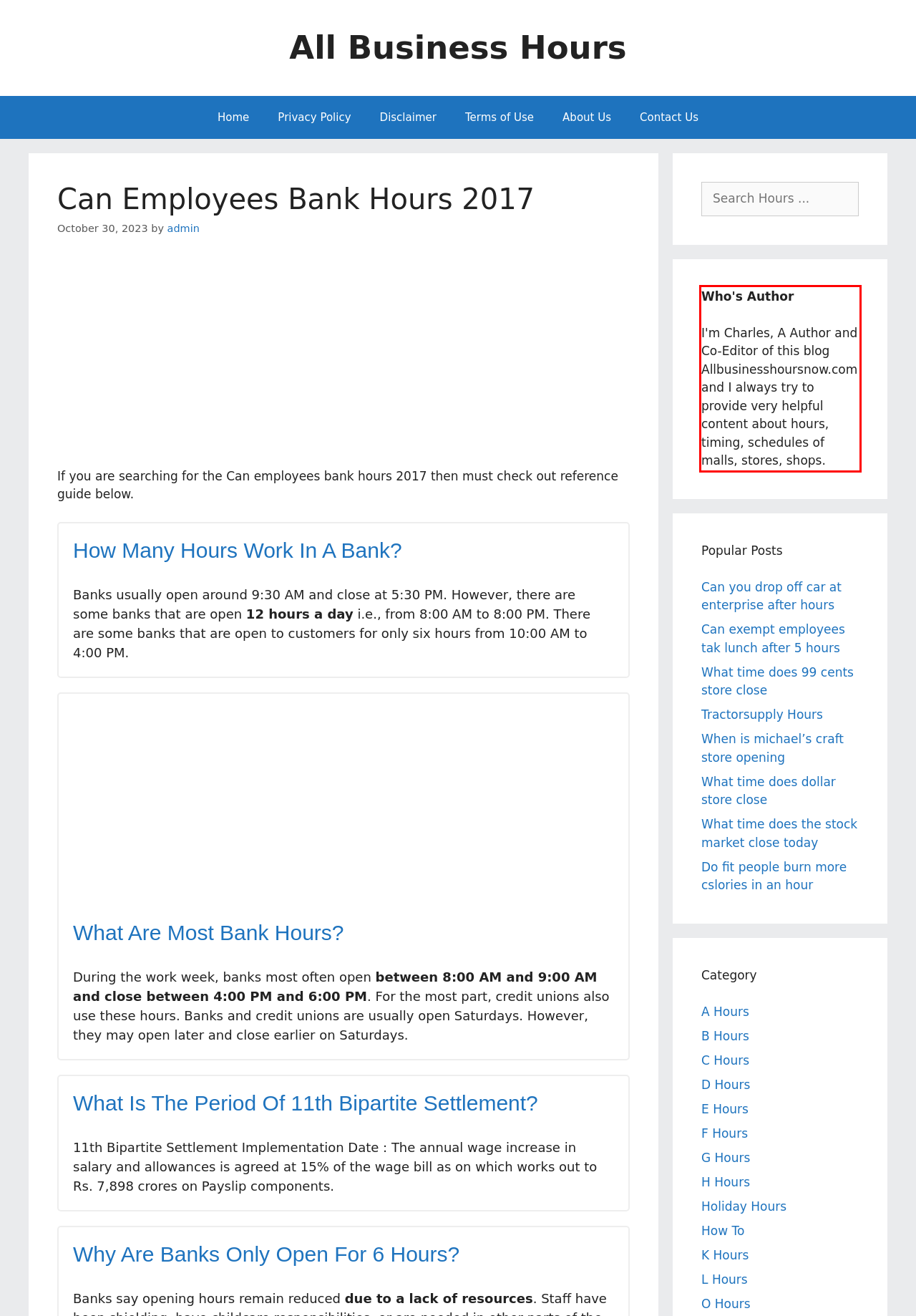With the provided screenshot of a webpage, locate the red bounding box and perform OCR to extract the text content inside it.

Who's Author I'm Charles, A Author and Co-Editor of this blog Allbusinesshoursnow.com and I always try to provide very helpful content about hours, timing, schedules of malls, stores, shops.